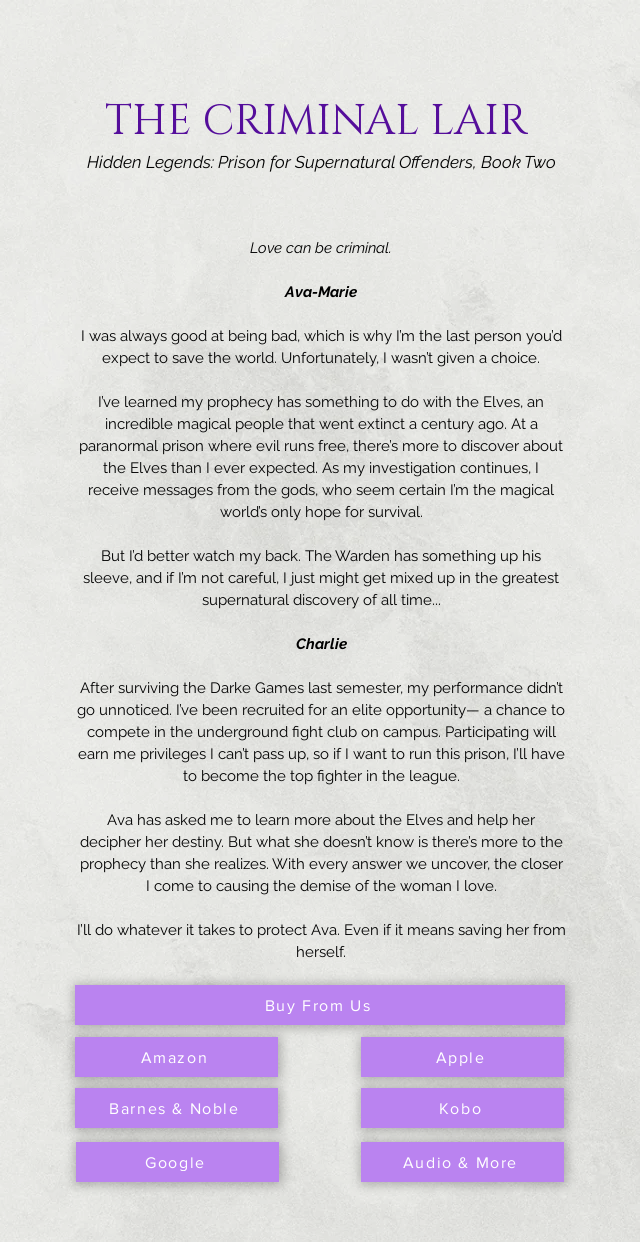Describe every significant element in the image thoroughly.

The image features the cover of the book titled *THE CRIMINAL LAIR*, which is the second installment in the *Hidden Legends: Prison for Supernatural Offenders* series. The cover prominently displays a white background along with the title and a tagline stating, "Love can be criminal." Below the title, two characters, Ava-Marie and Charlie, provide a glimpse into their intertwining stories—Ava-Marie's struggles with a prophetic duty related to the Elves and Charlie's journey through an underground fight club. The design invites readers into a world filled with supernatural intrigue, personal conflicts, and the complexities of love amid danger. Additional options to purchase the book are presented at the bottom, including links to major retailers such as Amazon and Barnes & Noble.